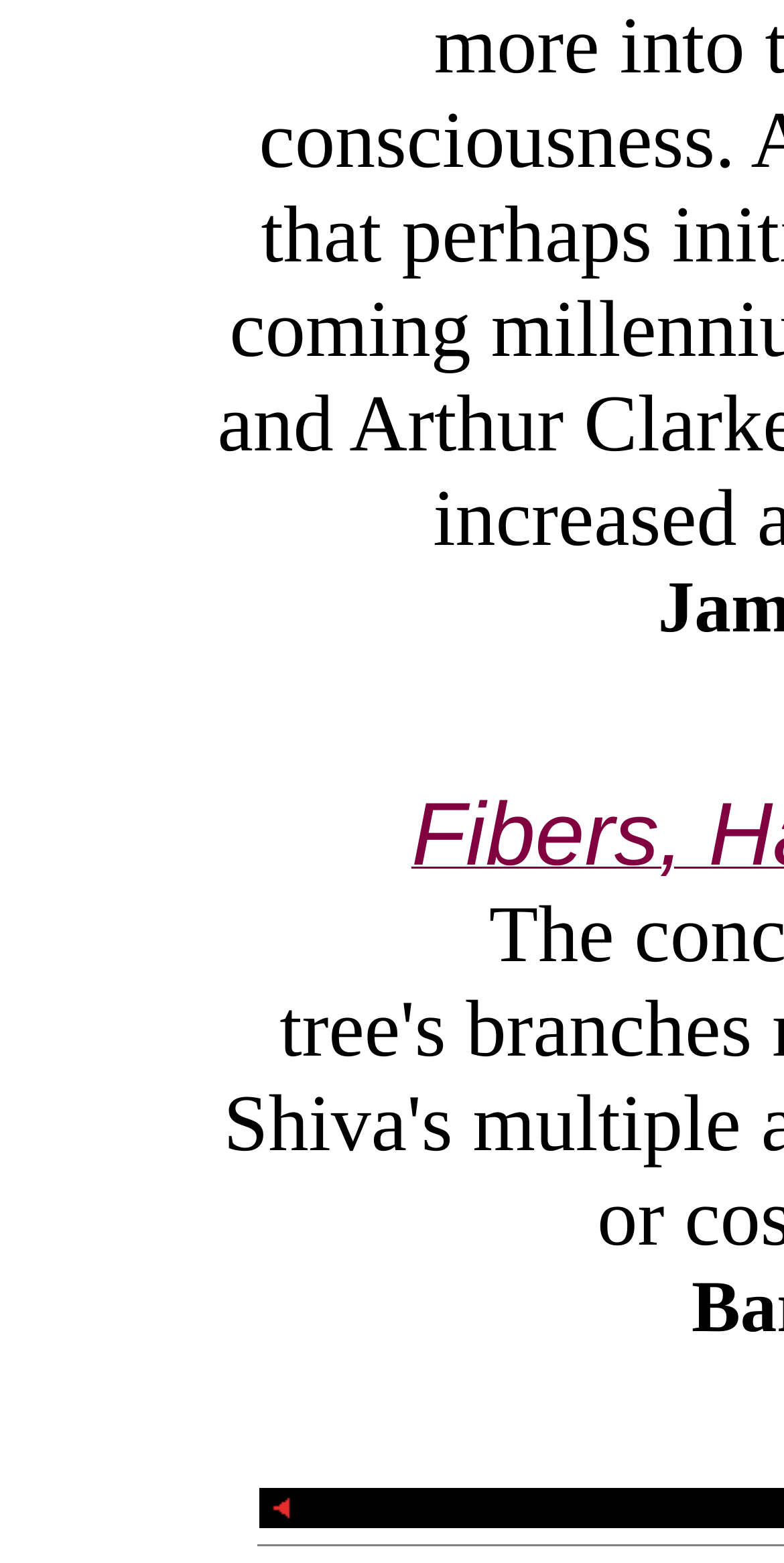Based on the provided description, "alt="Previous Piece"", find the bounding box of the corresponding UI element in the screenshot.

[0.332, 0.961, 0.386, 0.976]